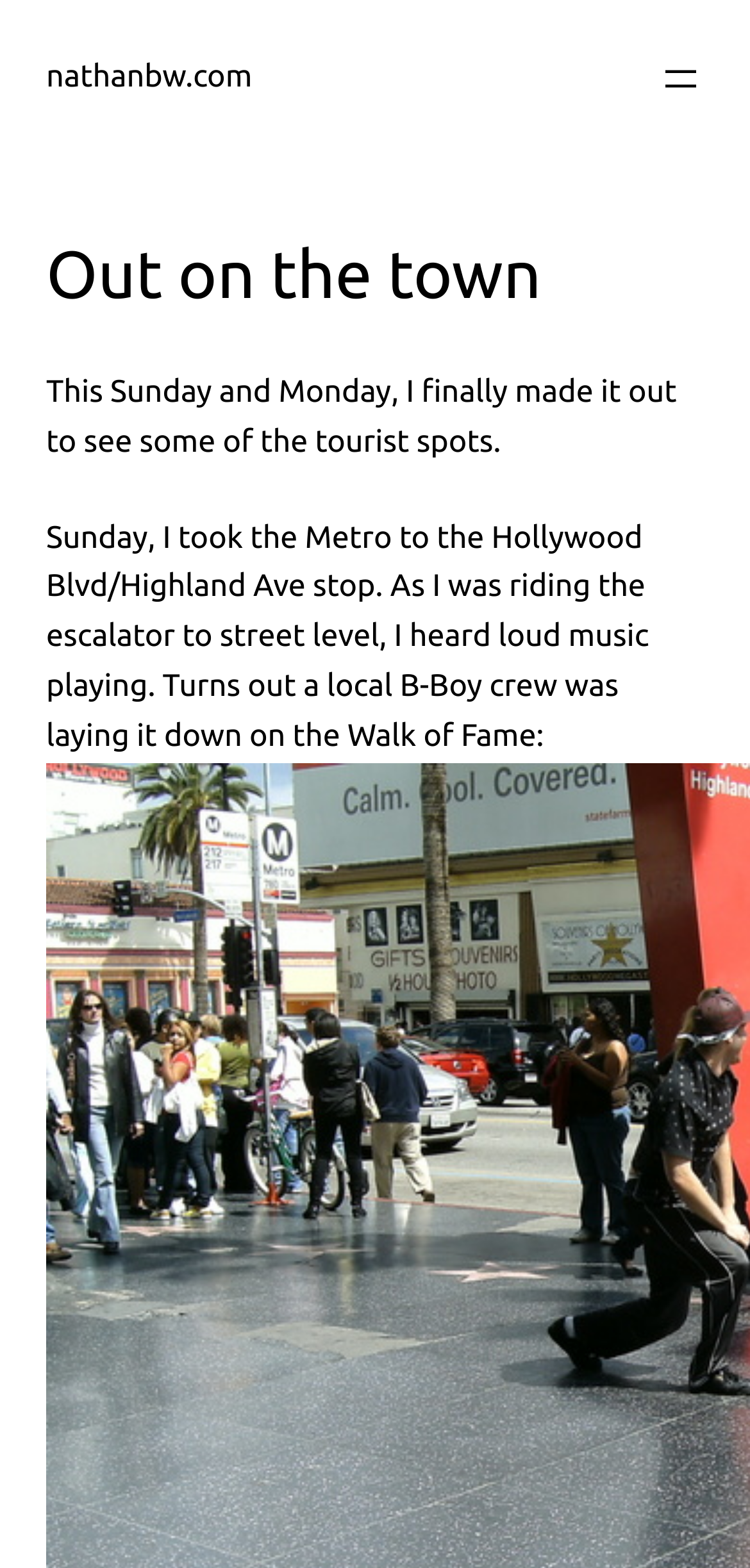Based on the element description, predict the bounding box coordinates (top-left x, top-left y, bottom-right x, bottom-right y) for the UI element in the screenshot: aria-label="Open menu"

[0.877, 0.035, 0.938, 0.065]